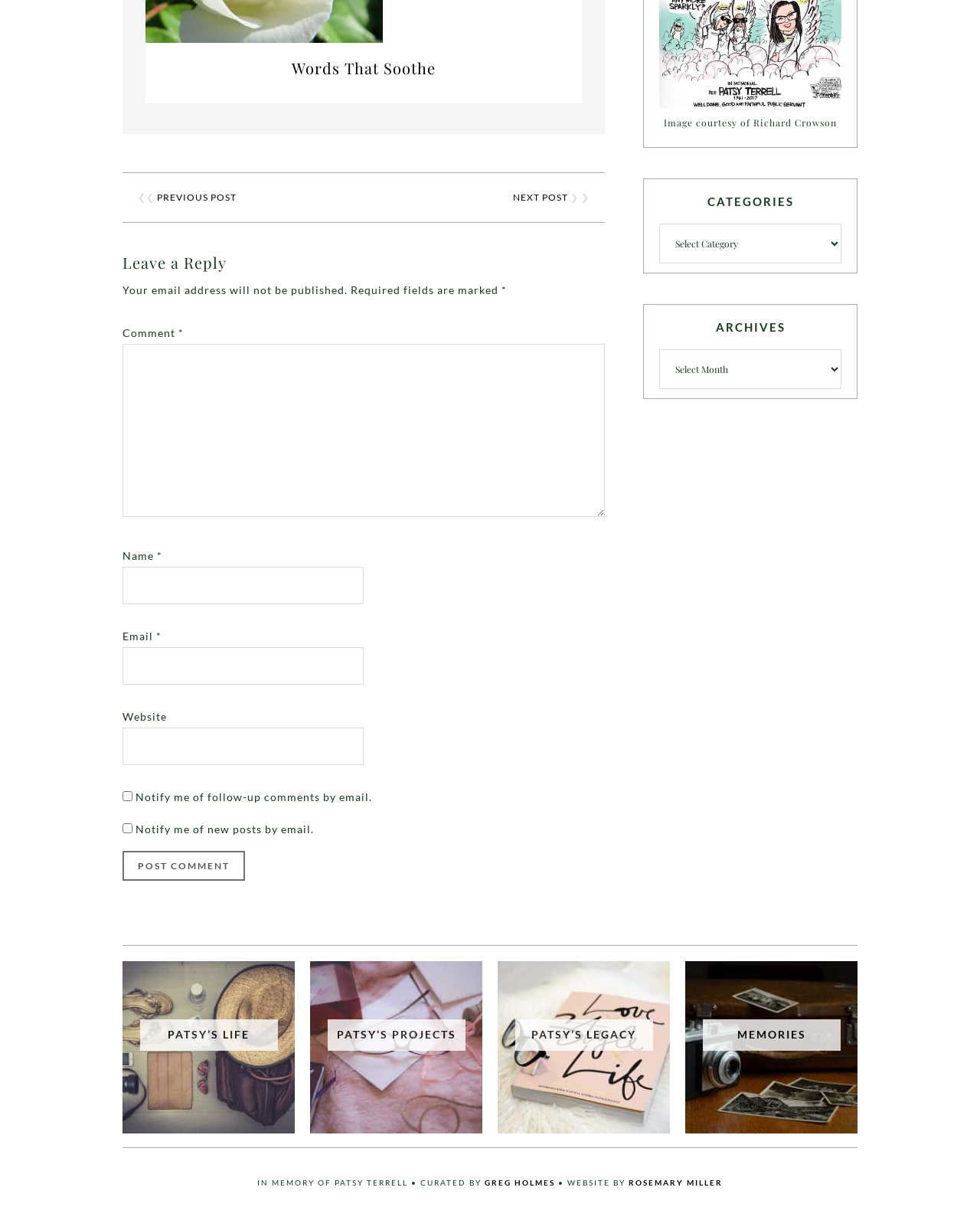Determine the bounding box coordinates (top-left x, top-left y, bottom-right x, bottom-right y) of the UI element described in the following text: Greg Holmes

[0.495, 0.976, 0.566, 0.984]